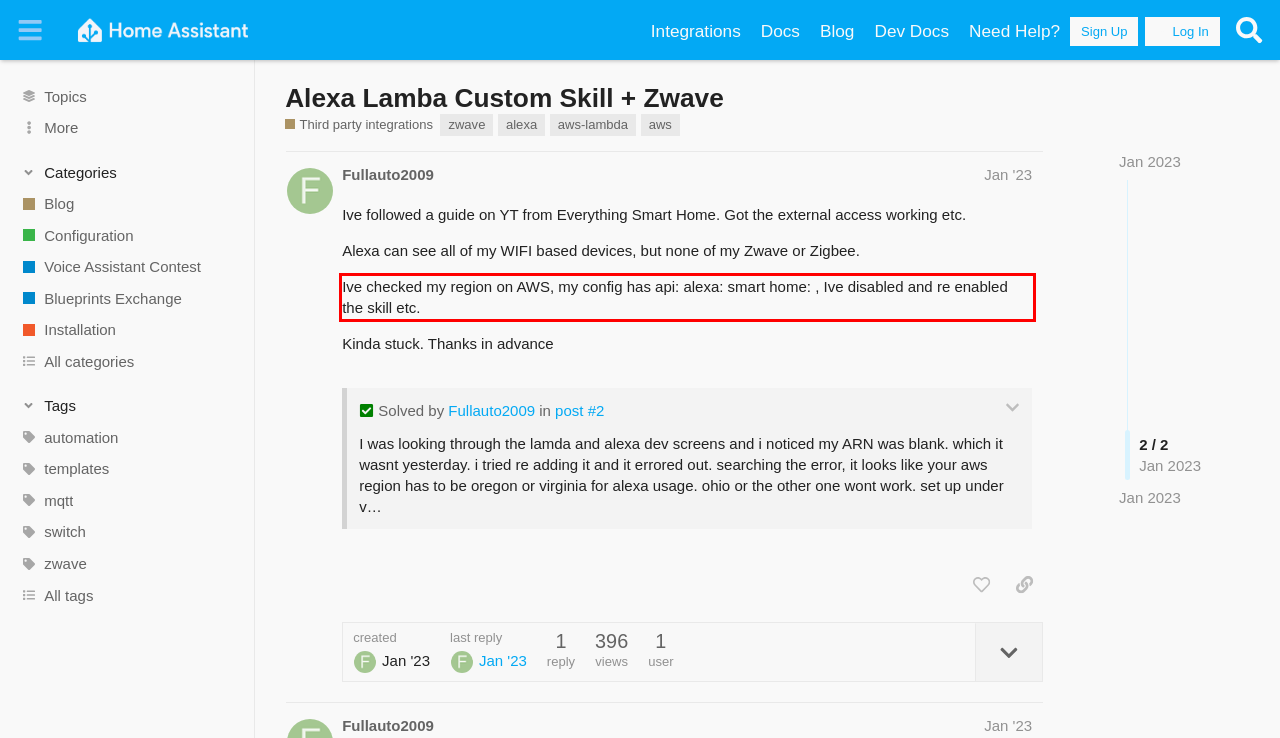Look at the provided screenshot of the webpage and perform OCR on the text within the red bounding box.

Ive checked my region on AWS, my config has api: alexa: smart home: , Ive disabled and re enabled the skill etc.